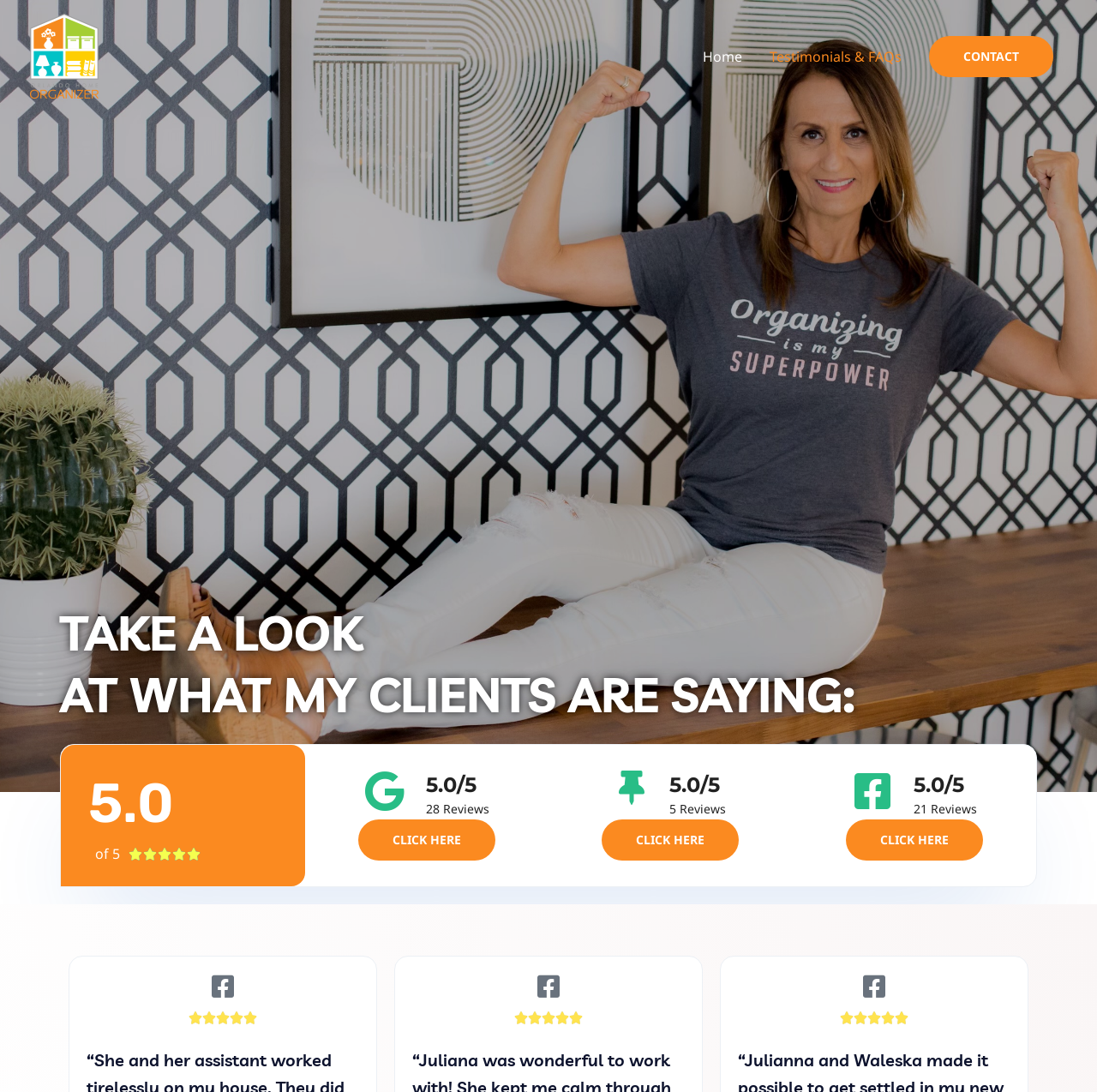Answer the question below in one word or phrase:
What is the number of reviews in the first category?

5